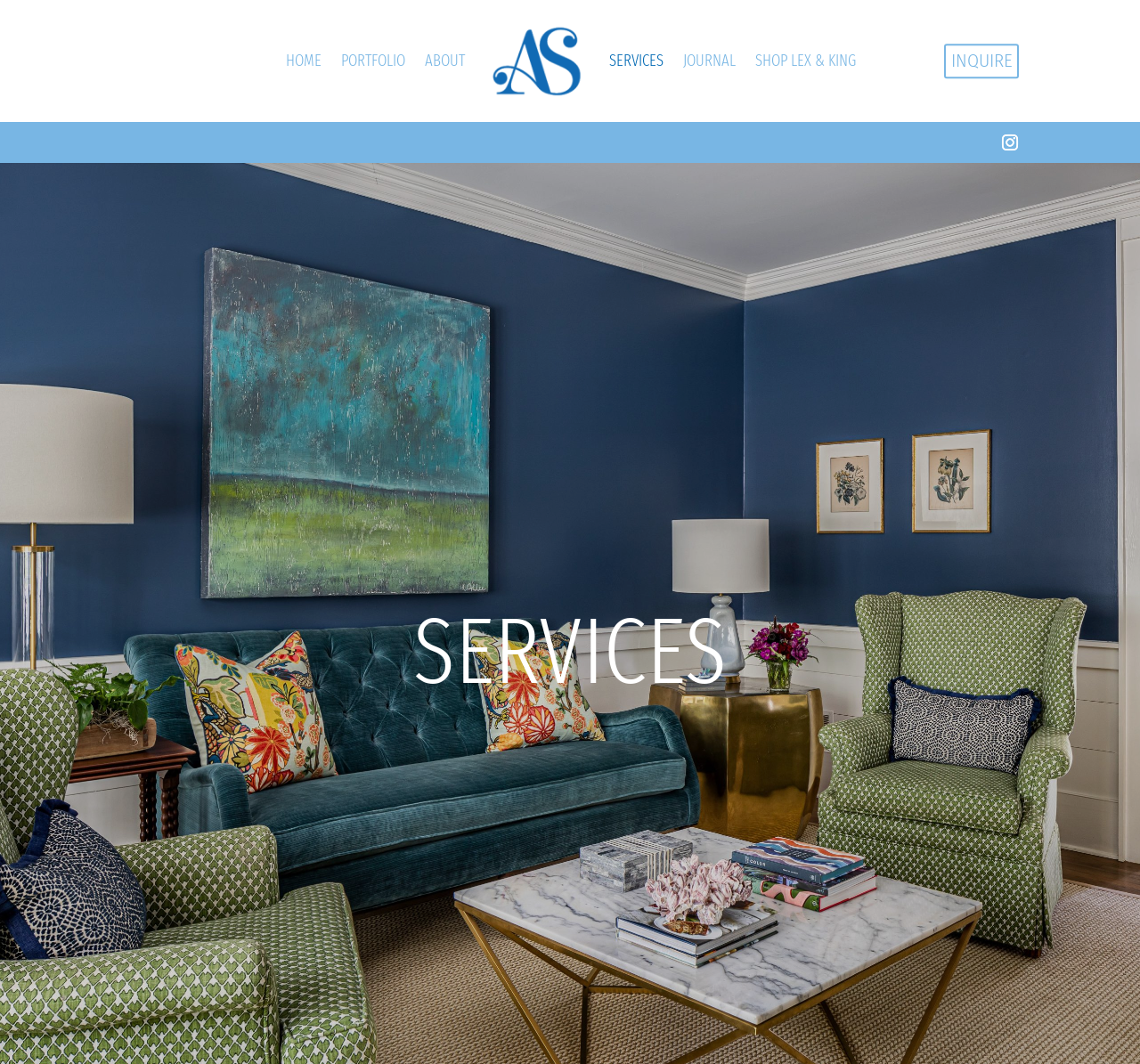Please specify the bounding box coordinates of the clickable section necessary to execute the following command: "inquire about services".

[0.828, 0.041, 0.894, 0.074]